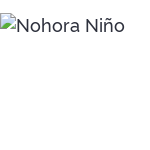What is Nohora's area of focus? Using the information from the screenshot, answer with a single word or phrase.

Children and adolescents